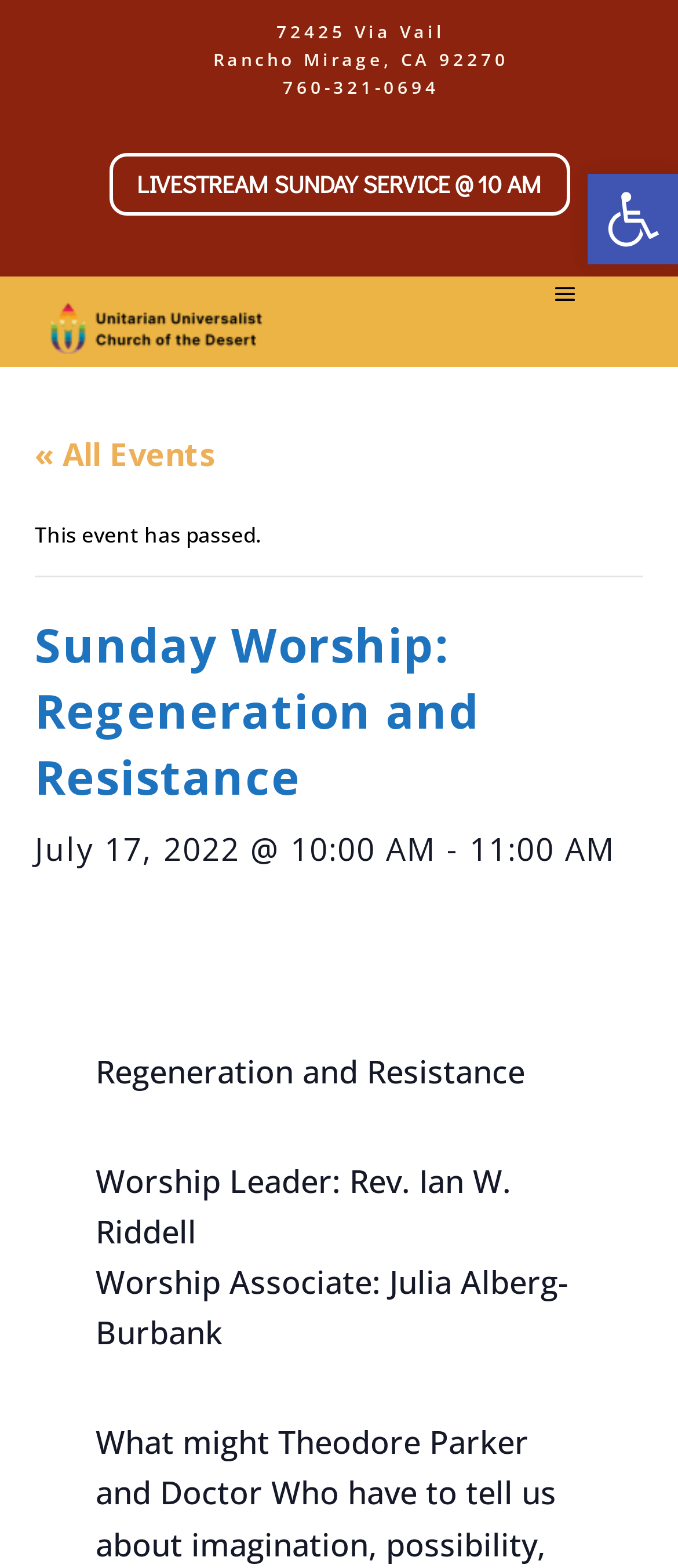What is the date of the event?
Based on the screenshot, respond with a single word or phrase.

July 17, 2022